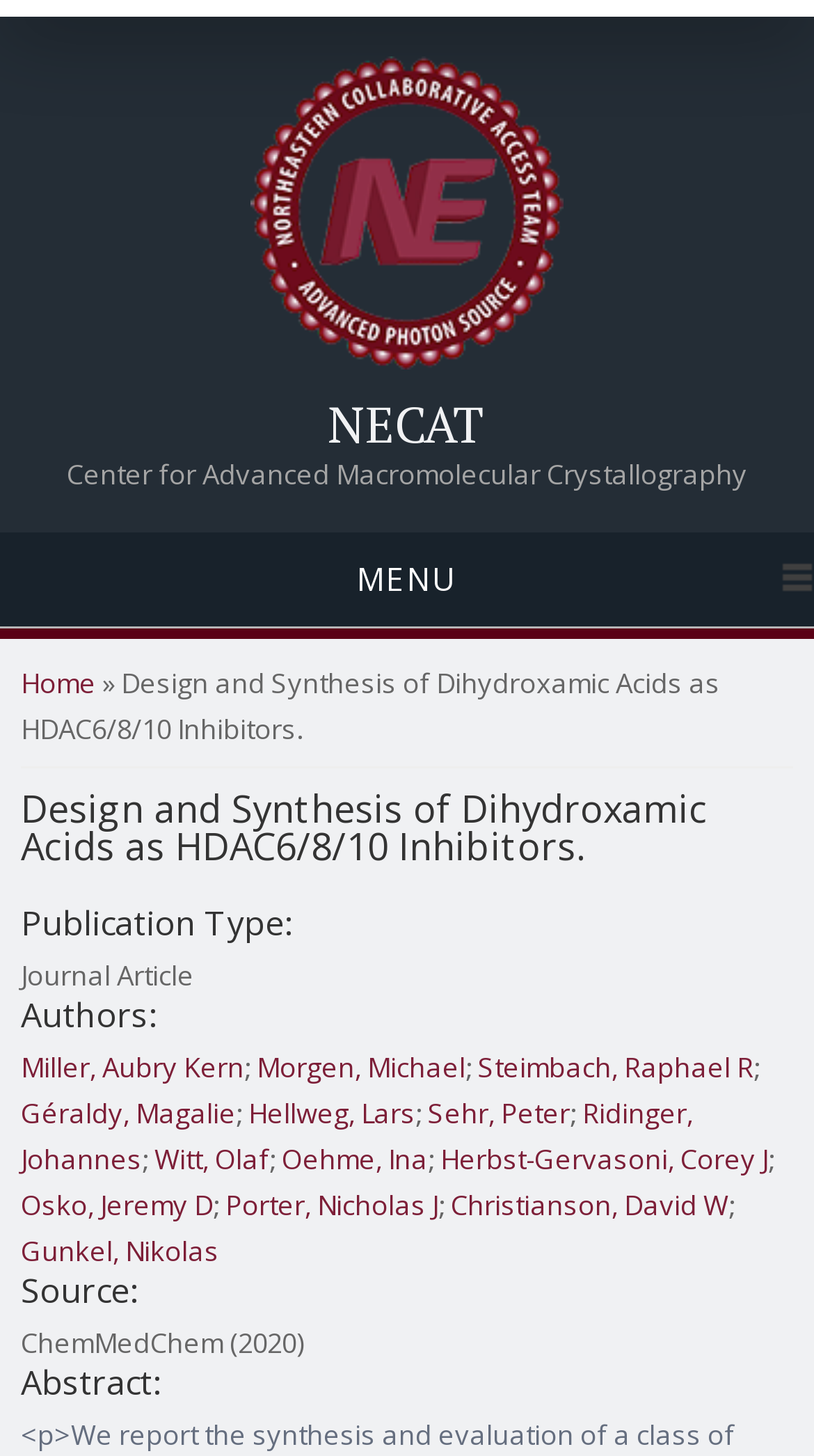Determine the bounding box coordinates for the element that should be clicked to follow this instruction: "open menu". The coordinates should be given as four float numbers between 0 and 1, in the format [left, top, right, bottom].

[0.0, 0.365, 1.0, 0.431]